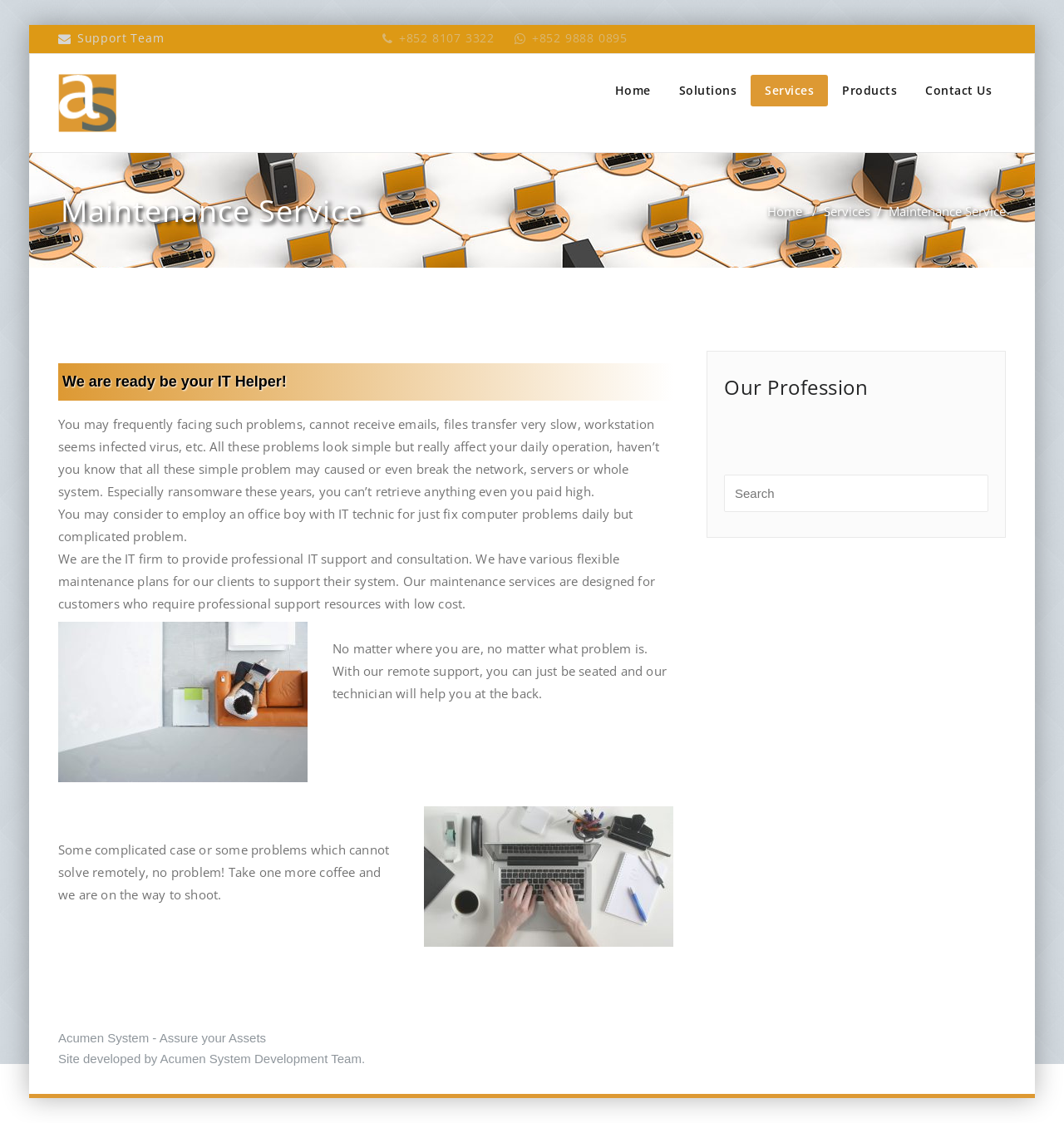Locate the bounding box coordinates for the element described below: "Contact Us". The coordinates must be four float values between 0 and 1, formatted as [left, top, right, bottom].

[0.856, 0.067, 0.945, 0.095]